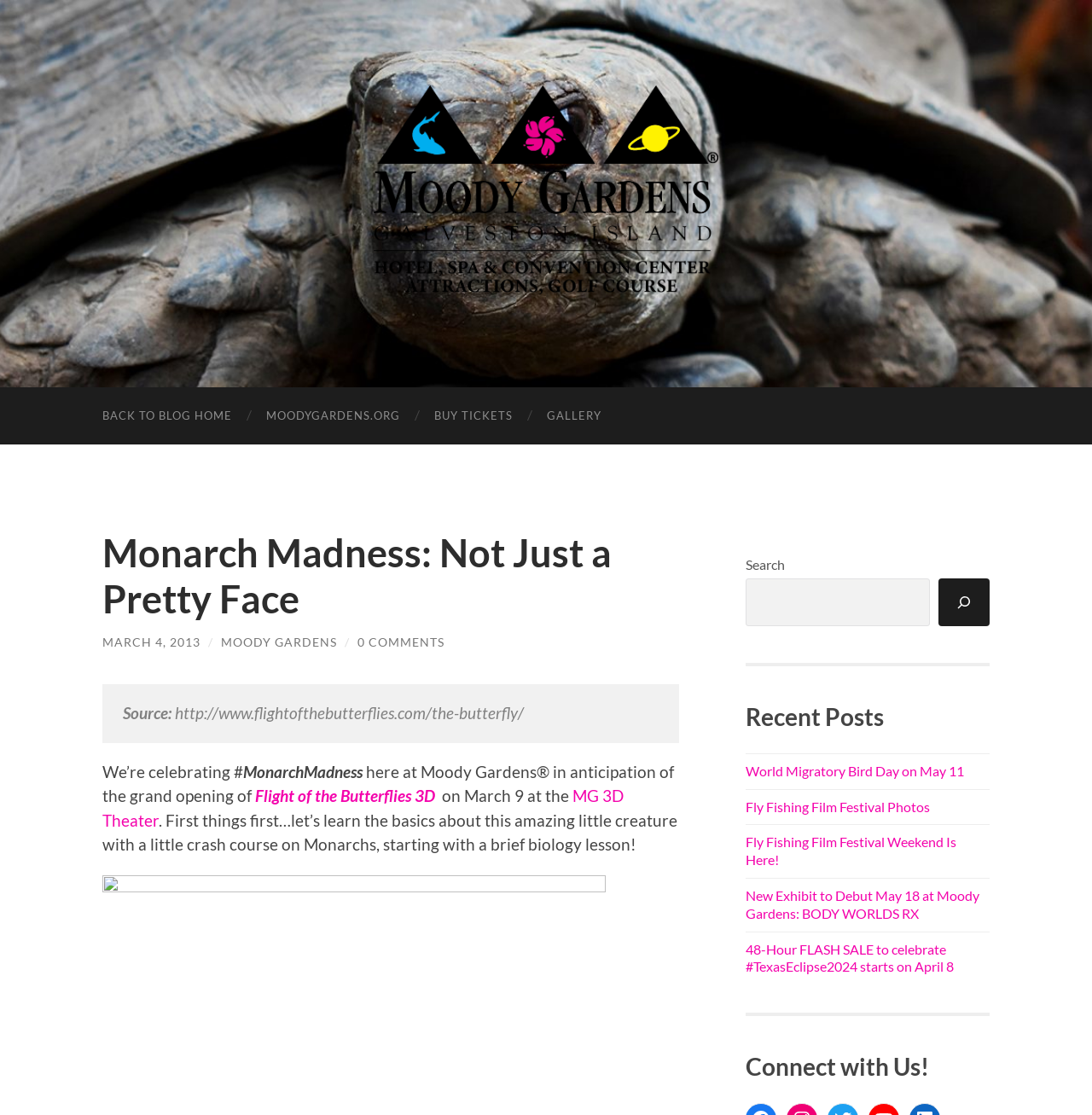Answer the question with a single word or phrase: 
What is the name of the blog?

Moody Gardens